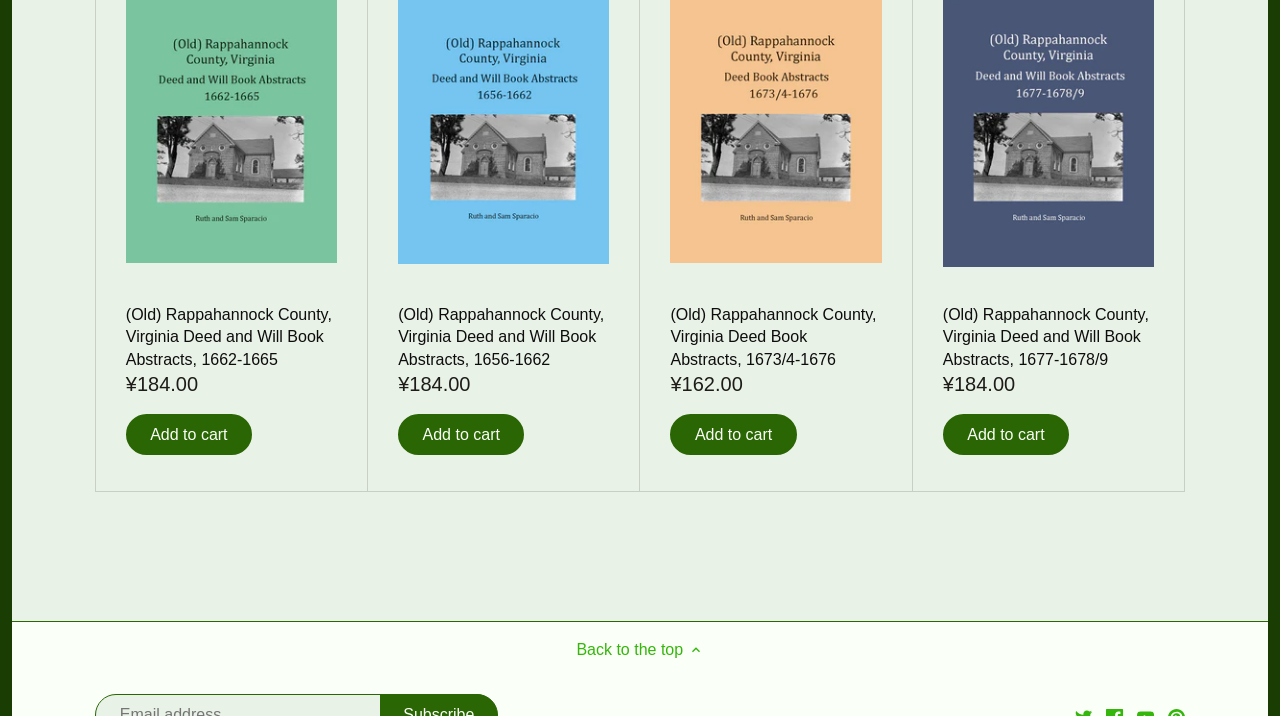Determine the bounding box coordinates for the clickable element to execute this instruction: "View 'Monroe County' page". Provide the coordinates as four float numbers between 0 and 1, i.e., [left, top, right, bottom].

[0.016, 0.005, 0.325, 0.049]